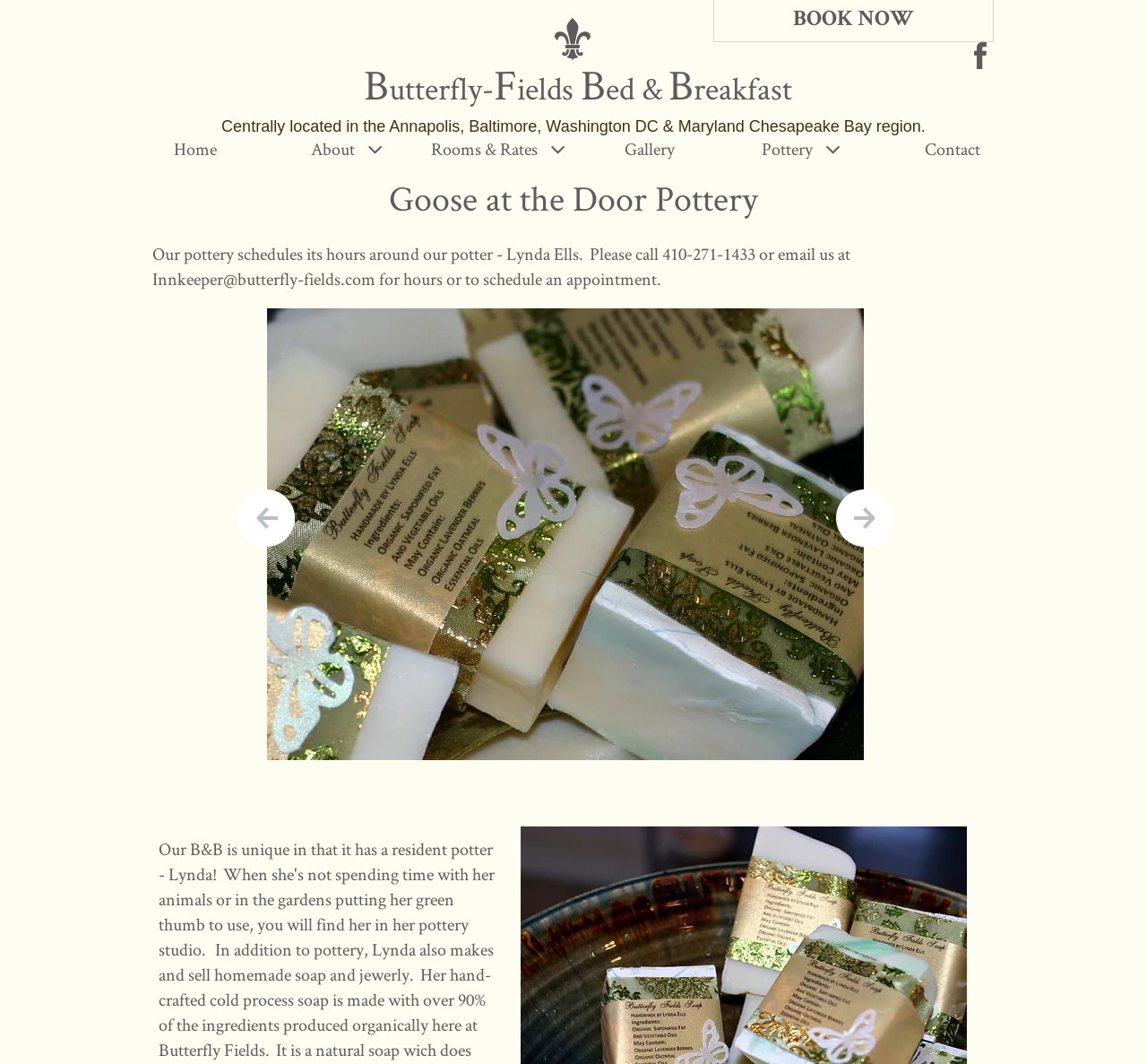Find the bounding box coordinates of the UI element according to this description: "‹".

[0.207, 0.46, 0.257, 0.514]